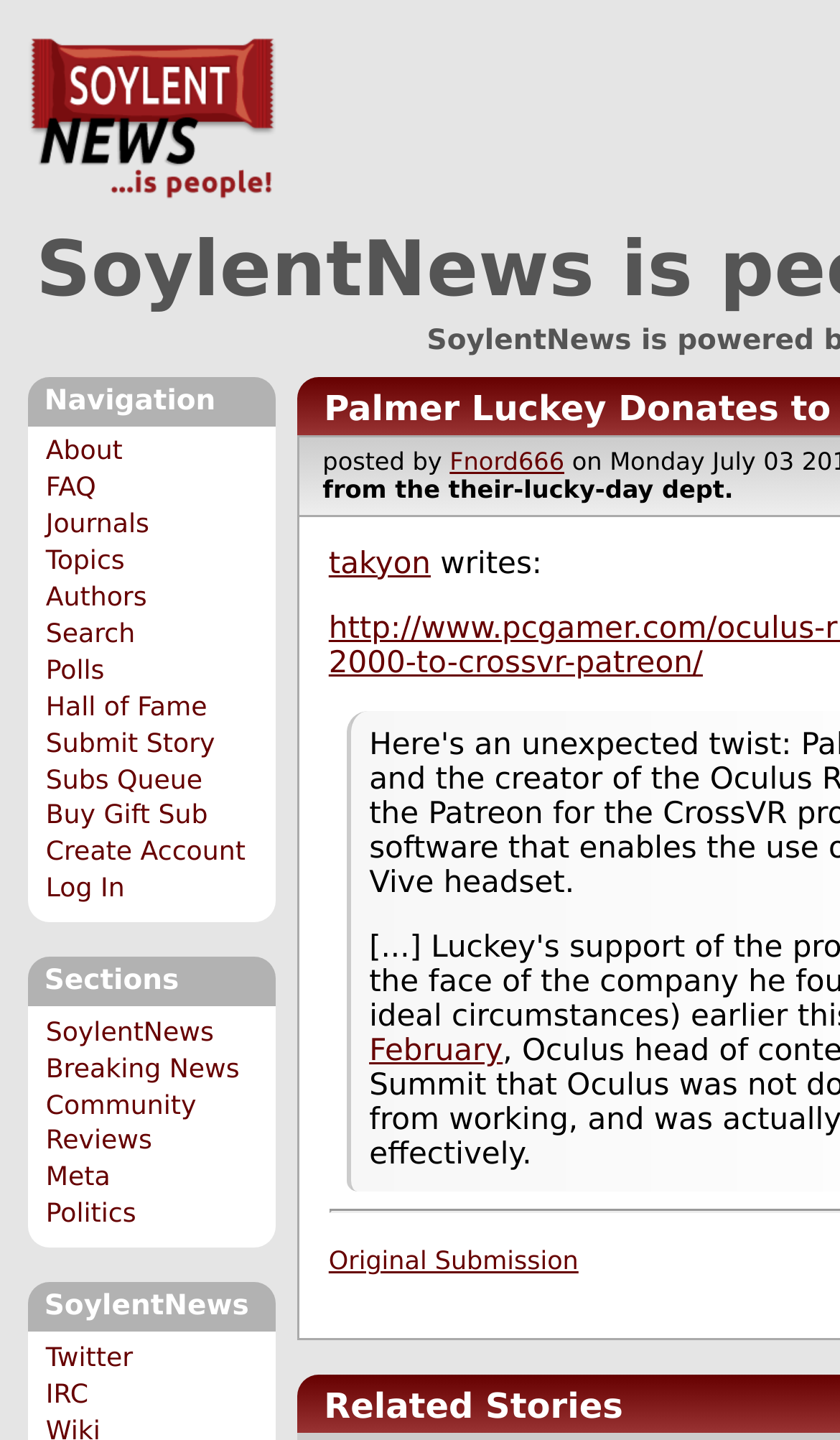Find and provide the bounding box coordinates for the UI element described with: "Buy Gift Sub".

[0.054, 0.556, 0.247, 0.577]